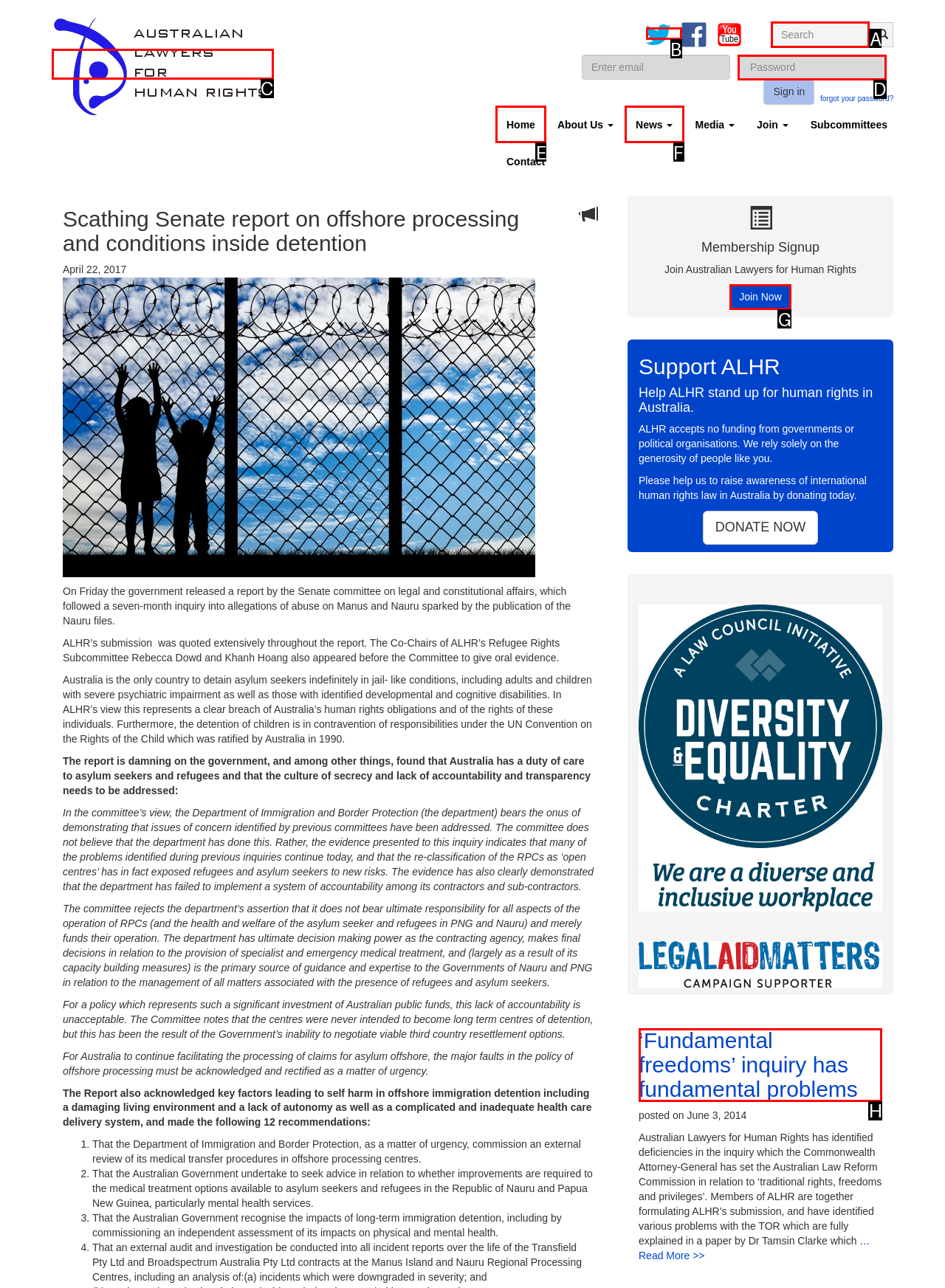Decide which letter you need to select to fulfill the task: Search for something
Answer with the letter that matches the correct option directly.

A